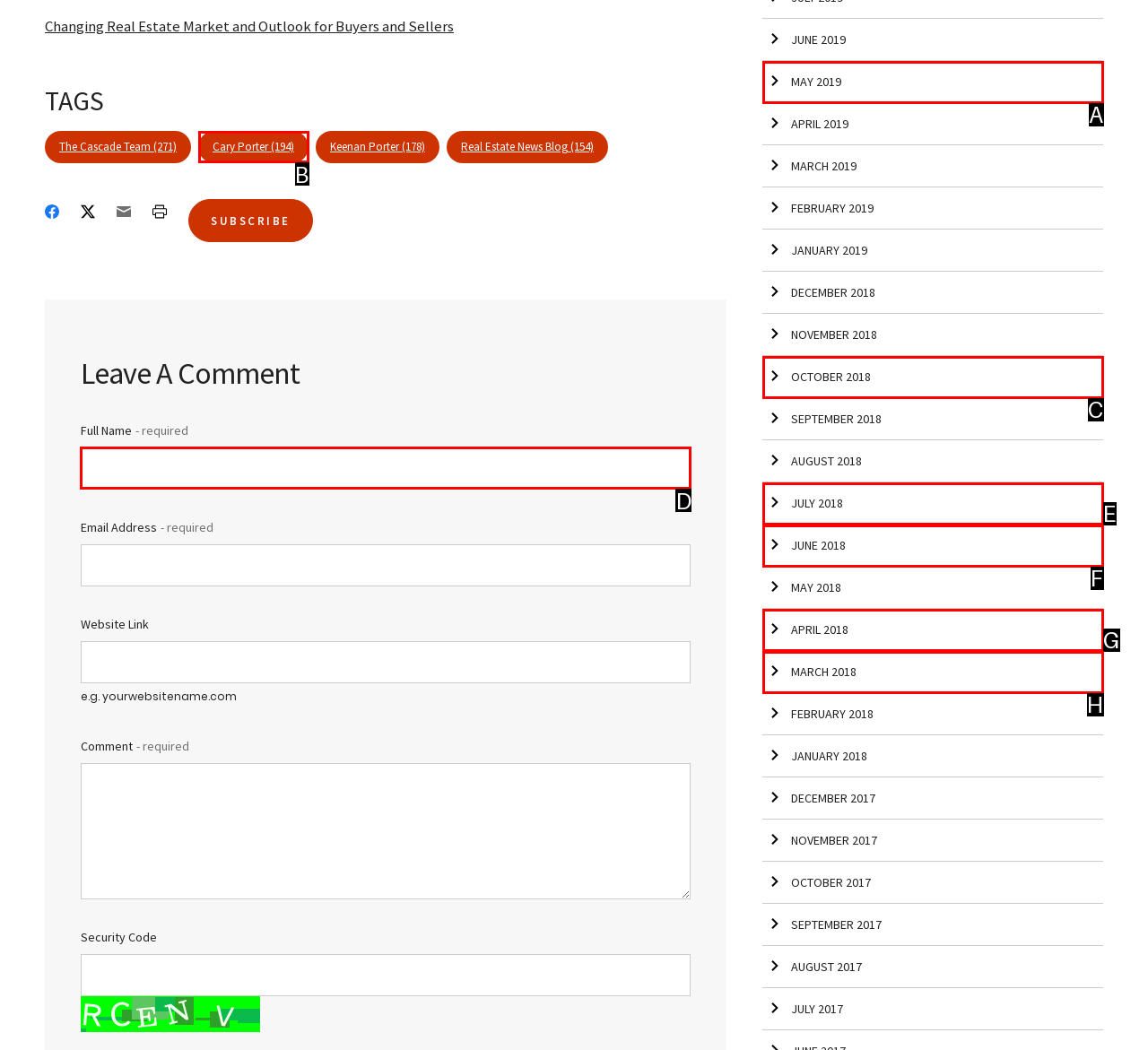Identify the correct option to click in order to complete this task: Enter your full name in the text box
Answer with the letter of the chosen option directly.

D